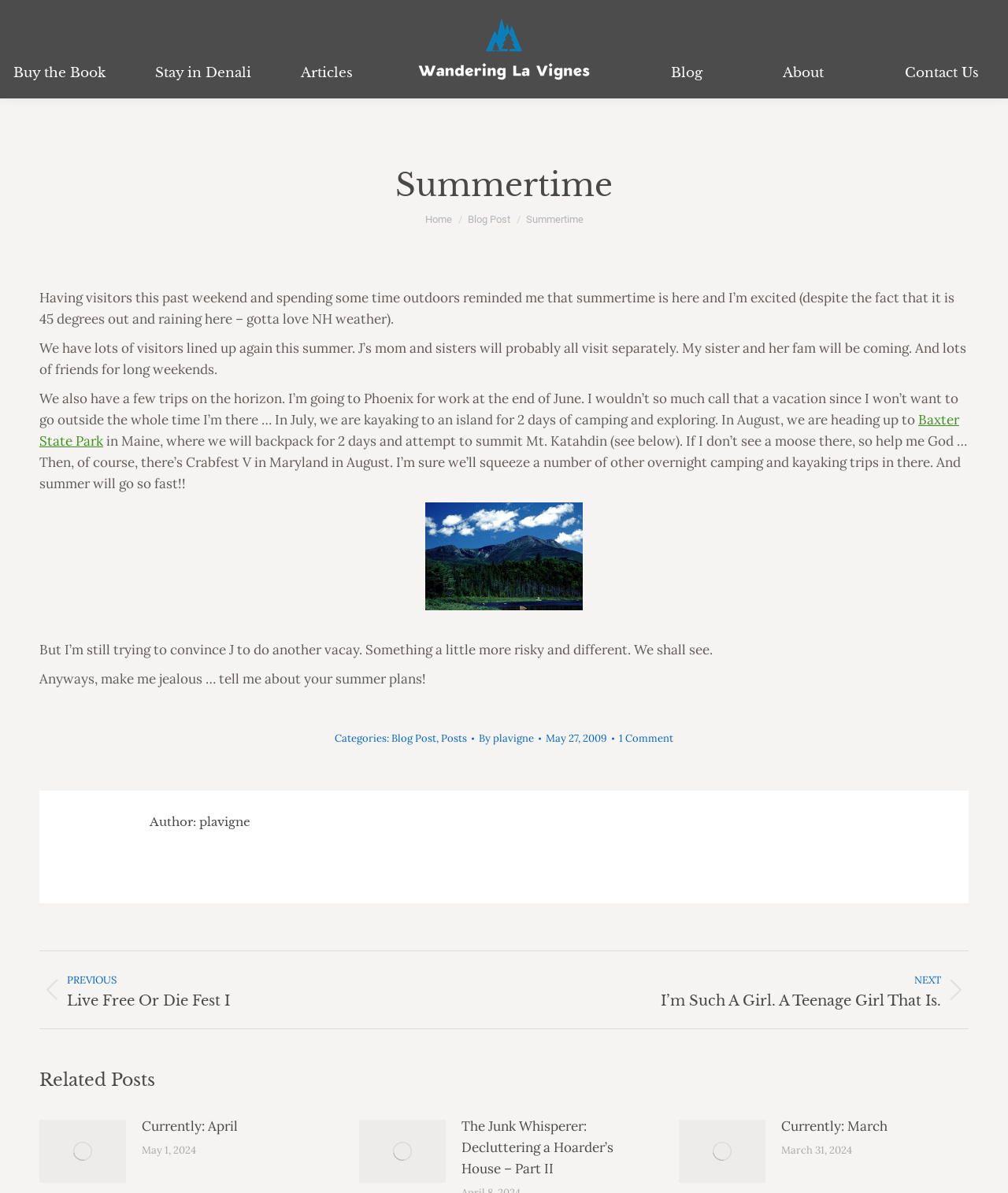Provide the bounding box coordinates of the HTML element this sentence describes: "Blog Post". The bounding box coordinates consist of four float numbers between 0 and 1, i.e., [left, top, right, bottom].

[0.464, 0.179, 0.506, 0.188]